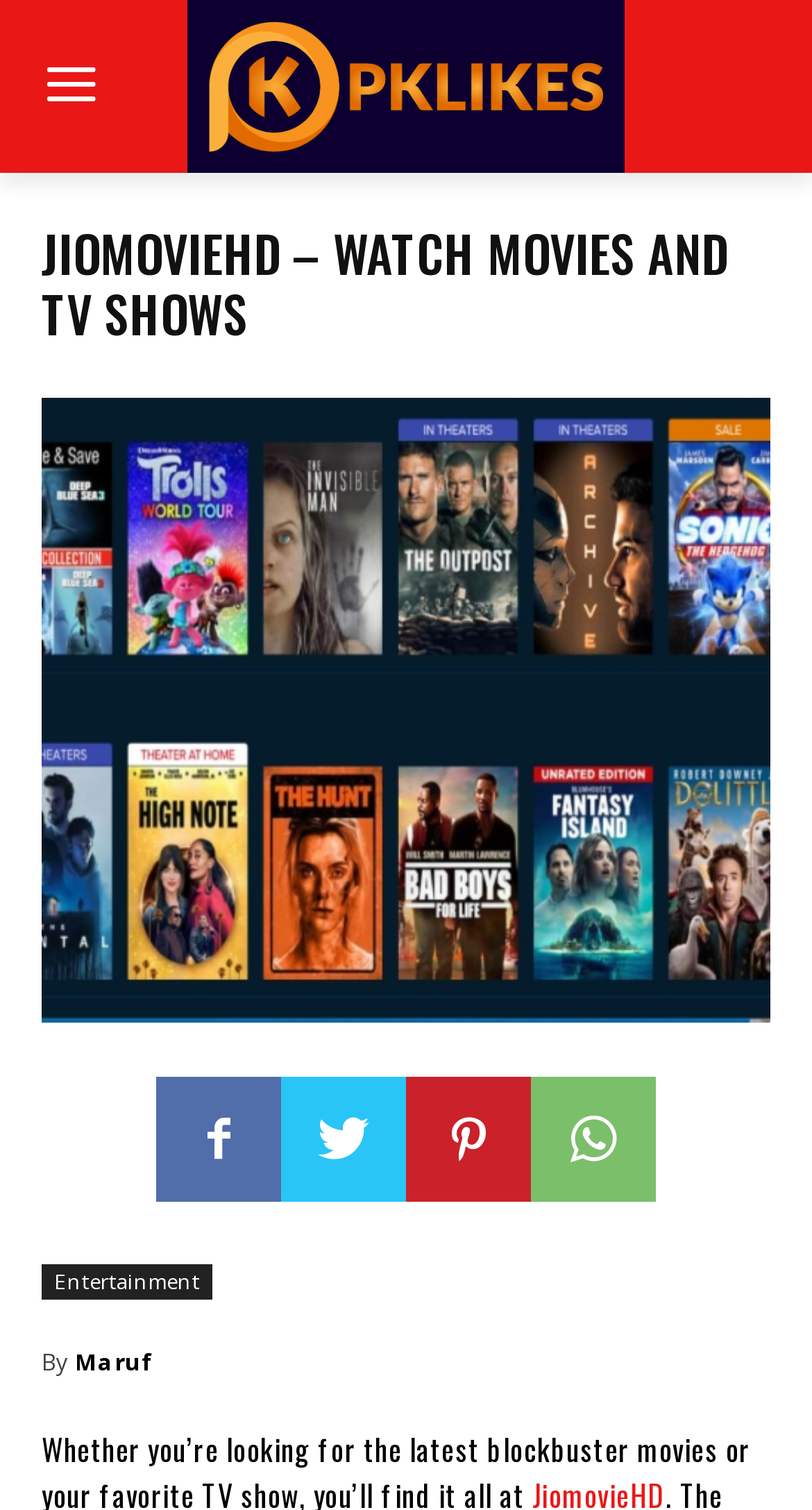What is the logo of this website?
Identify the answer in the screenshot and reply with a single word or phrase.

JiomovieHD